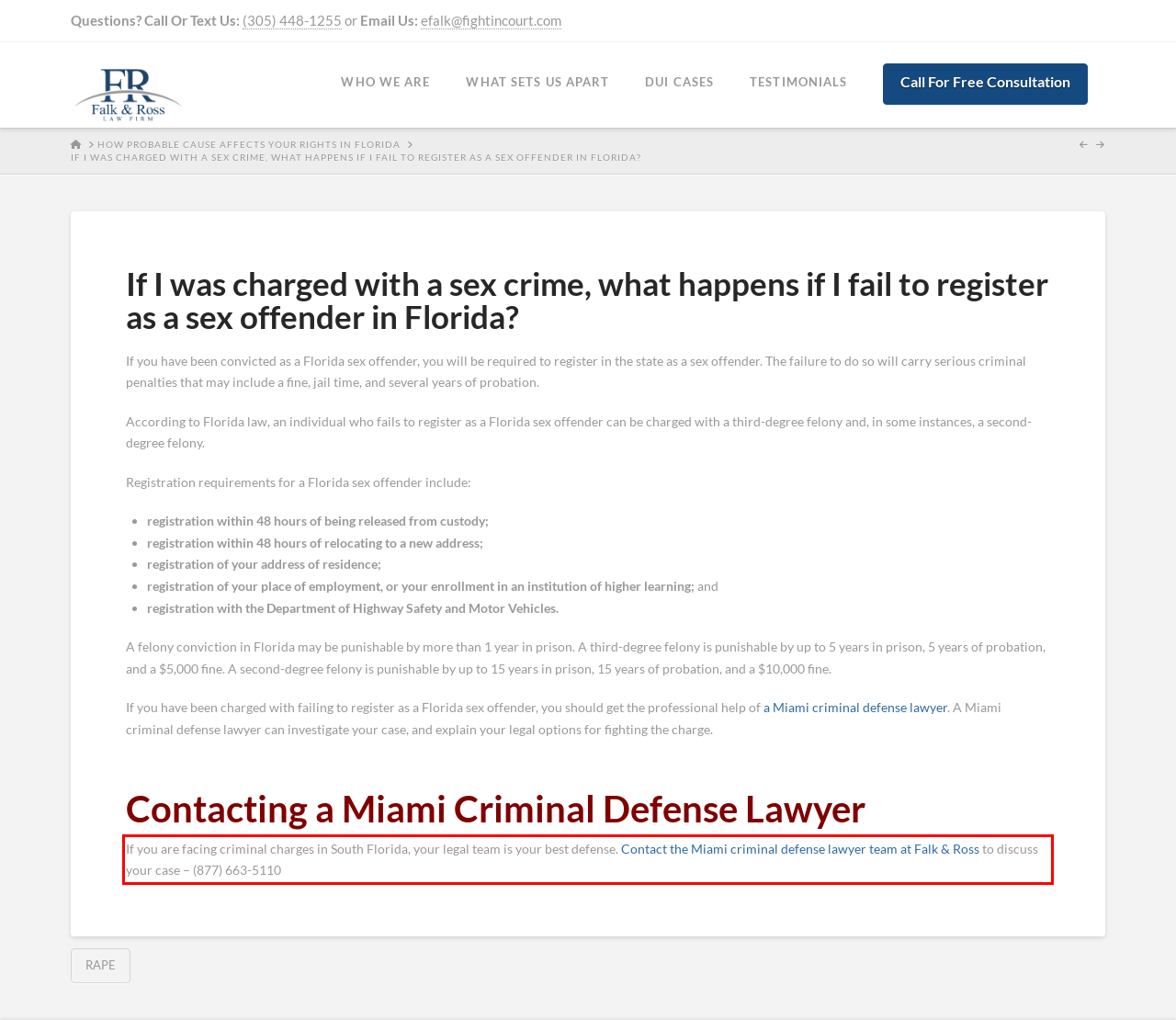Please examine the webpage screenshot containing a red bounding box and use OCR to recognize and output the text inside the red bounding box.

If you are facing criminal charges in South Florida, your legal team is your best defense. Contact the Miami criminal defense lawyer team at Falk & Ross to discuss your case – (877) 663-5110